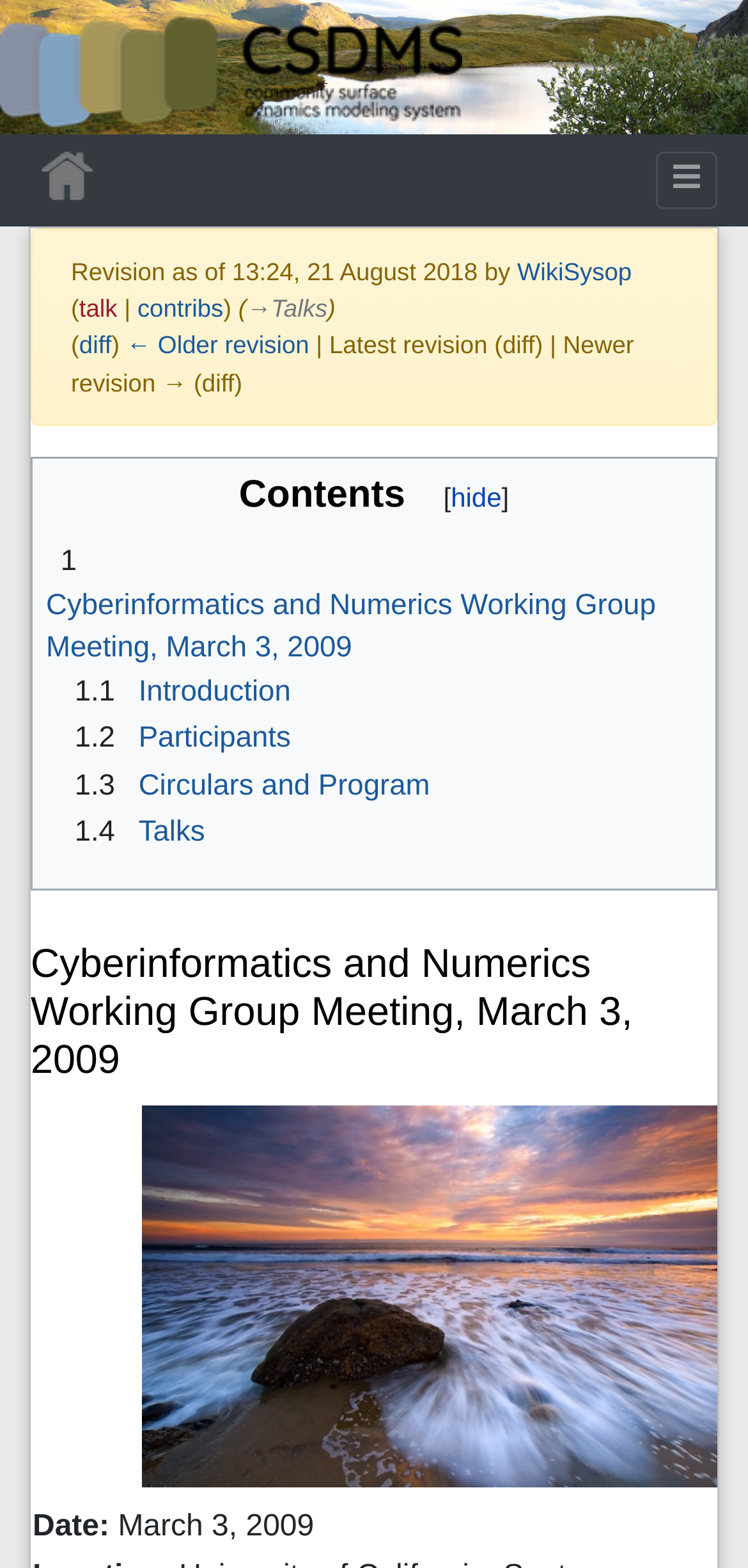Please identify the coordinates of the bounding box that should be clicked to fulfill this instruction: "Click the CSDMS logo".

[0.041, 0.091, 0.154, 0.14]